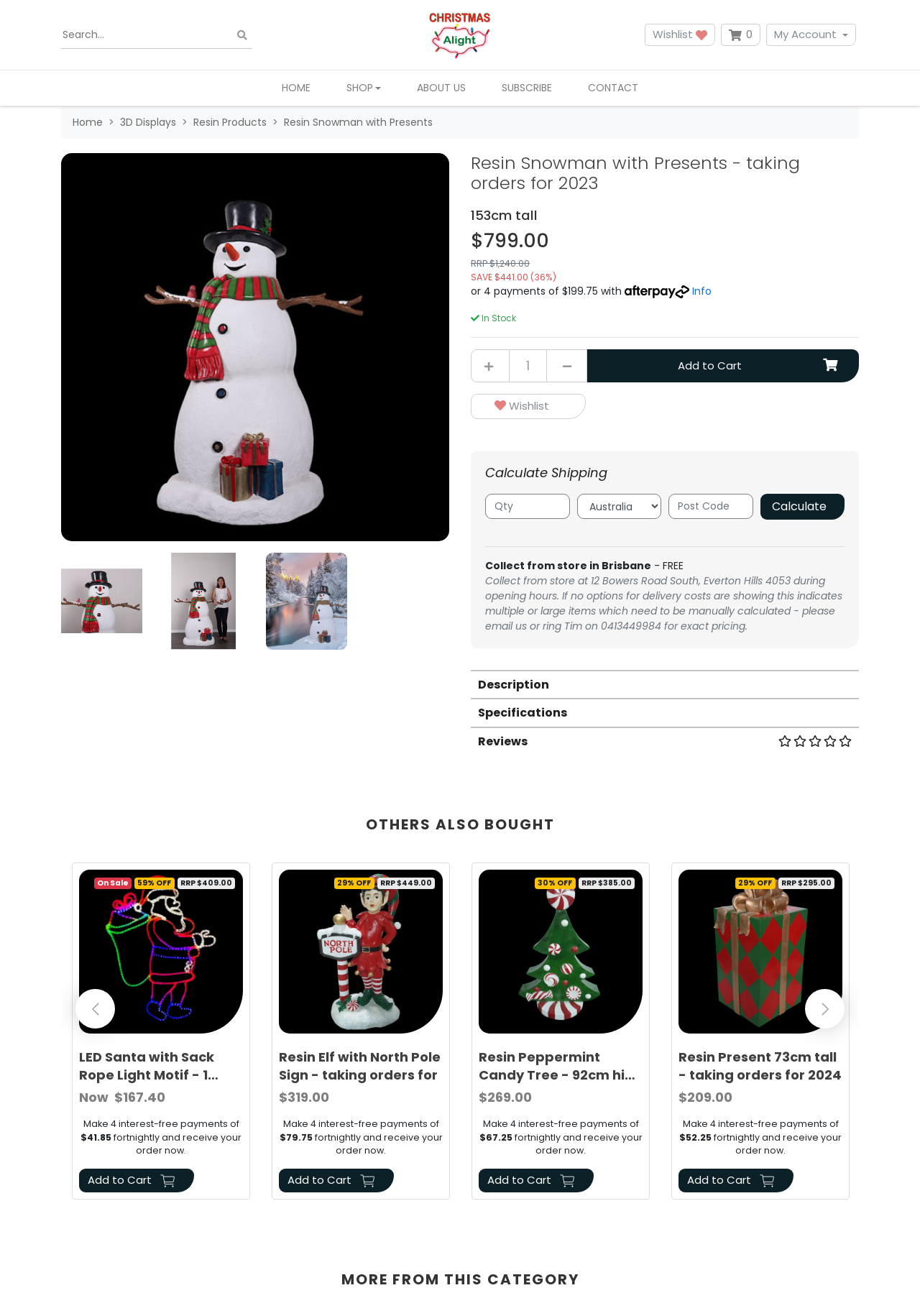Please locate the bounding box coordinates of the region I need to click to follow this instruction: "Add to cart".

[0.638, 0.265, 0.934, 0.291]